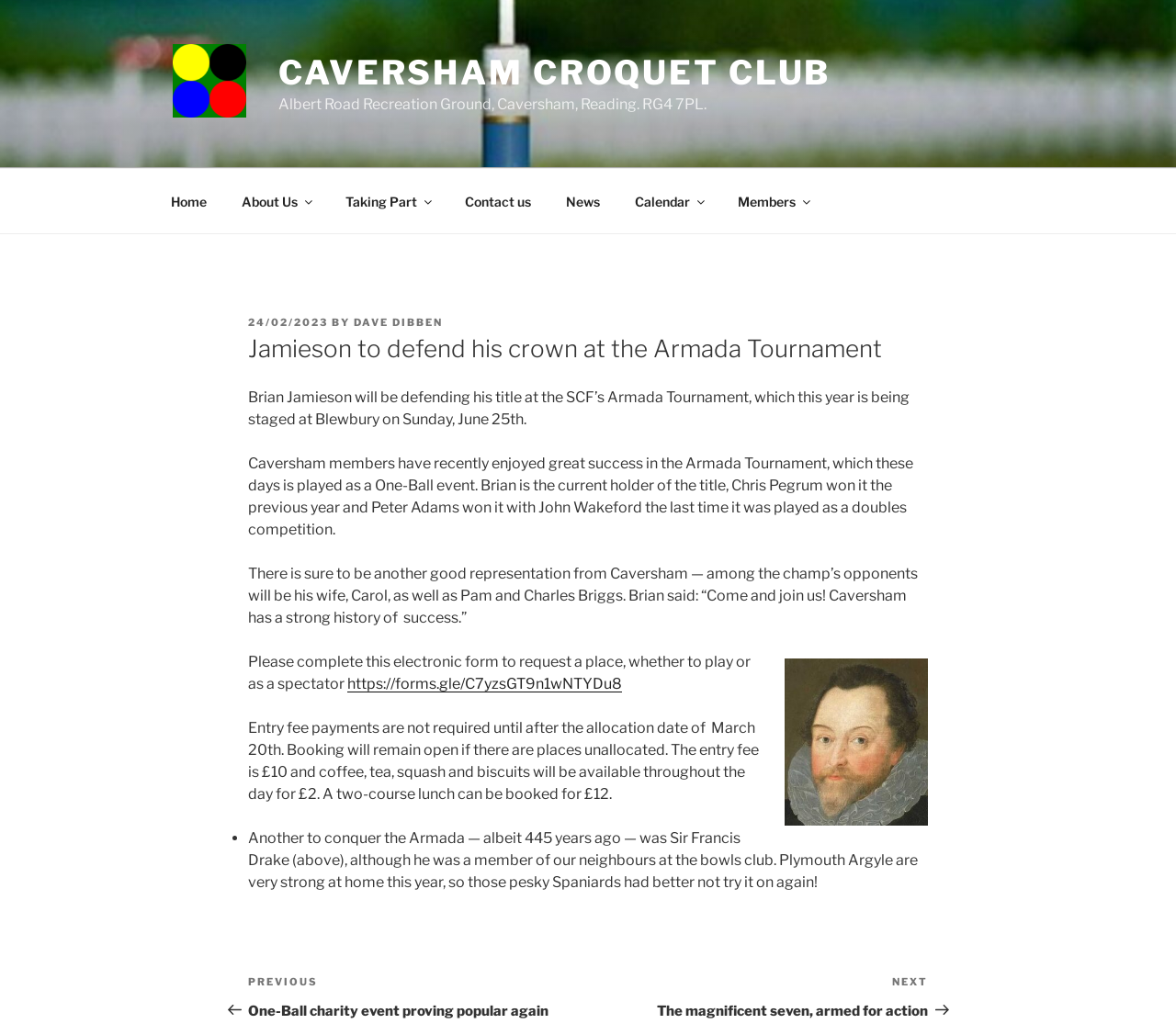Identify and provide the main heading of the webpage.

Jamieson to defend his crown at the Armada Tournament